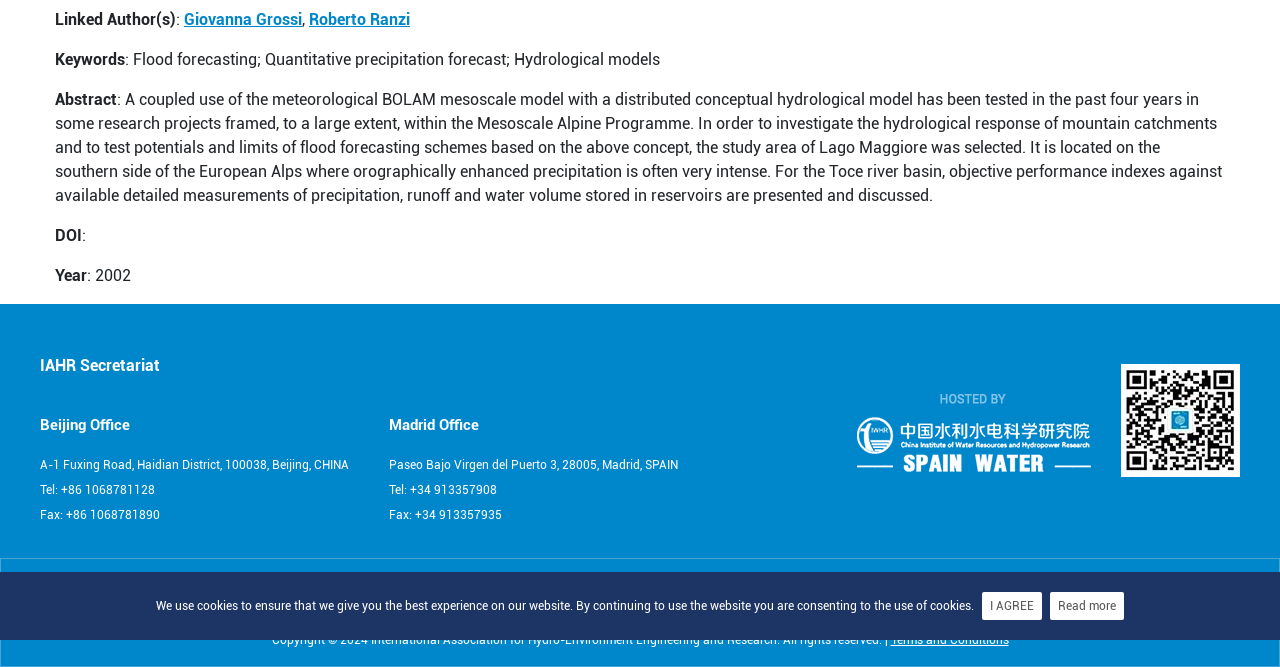Determine the bounding box of the UI element mentioned here: "alt="底部logo"". The coordinates must be in the format [left, top, right, bottom] with values ranging from 0 to 1.

[0.67, 0.681, 0.852, 0.708]